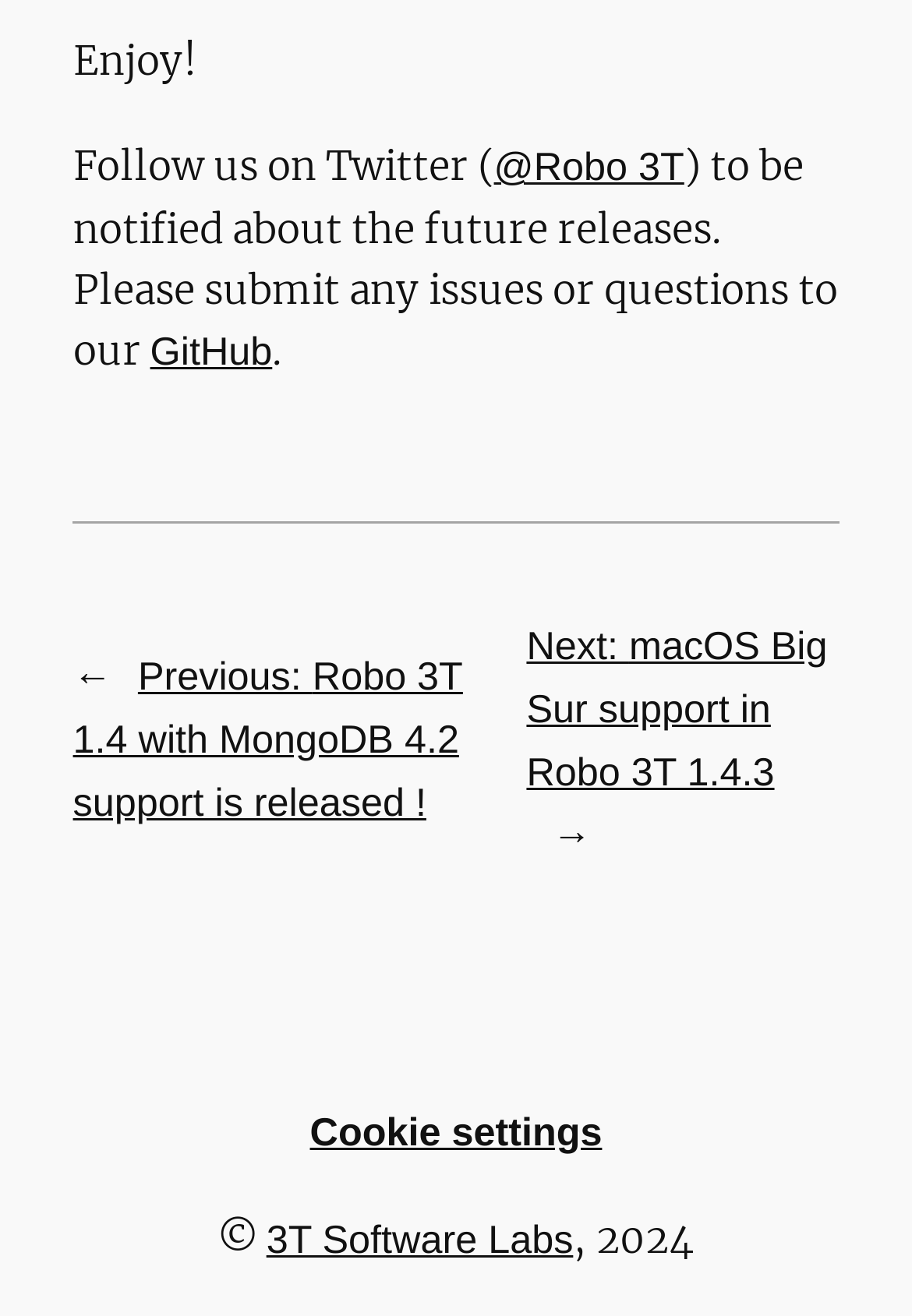Please determine the bounding box coordinates, formatted as (top-left x, top-left y, bottom-right x, bottom-right y), with all values as floating point numbers between 0 and 1. Identify the bounding box of the region described as: @Robo 3T

[0.542, 0.089, 0.75, 0.123]